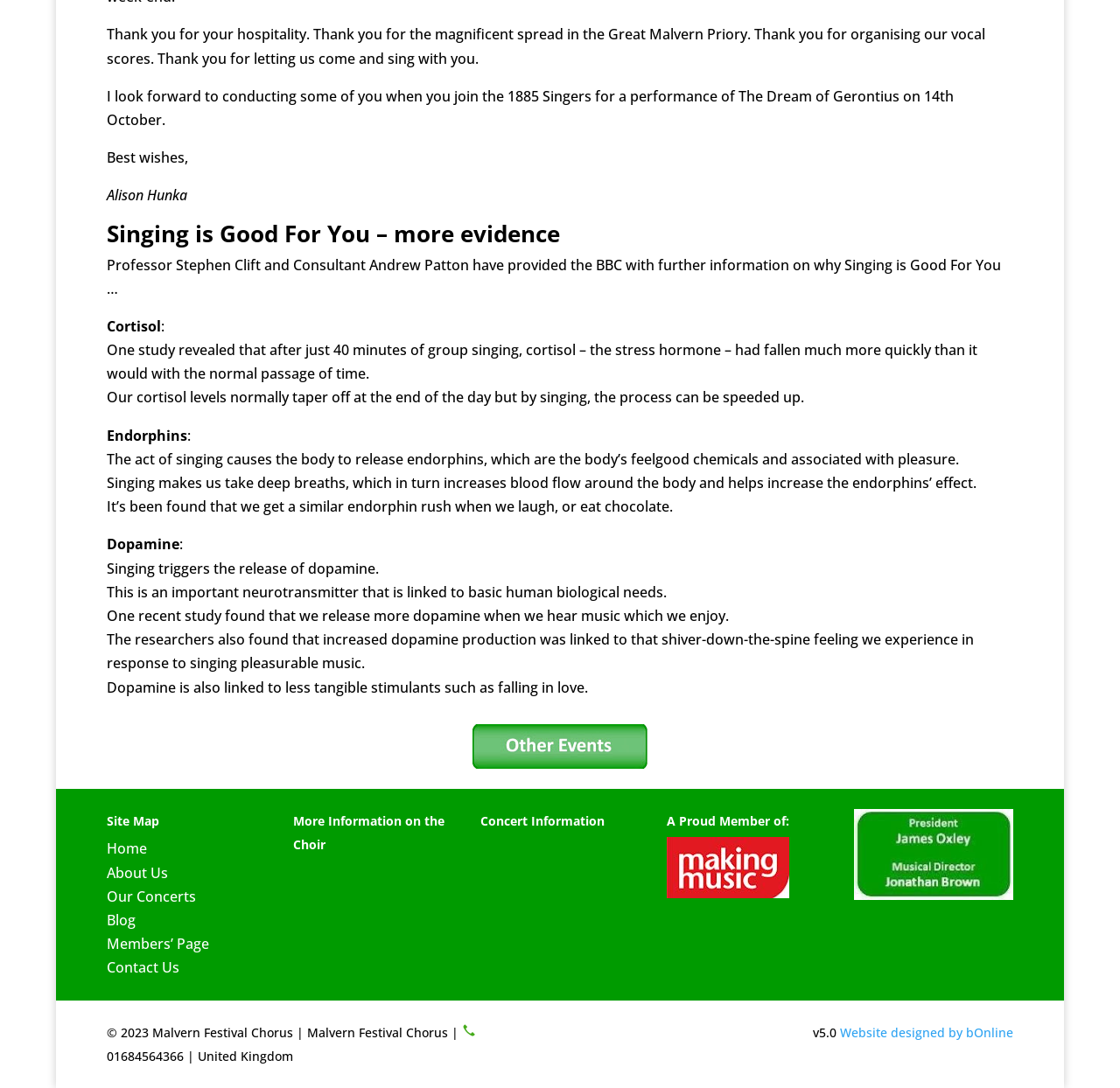From the element description Members’ Page, predict the bounding box coordinates of the UI element. The coordinates must be specified in the format (top-left x, top-left y, bottom-right x, bottom-right y) and should be within the 0 to 1 range.

[0.095, 0.859, 0.186, 0.876]